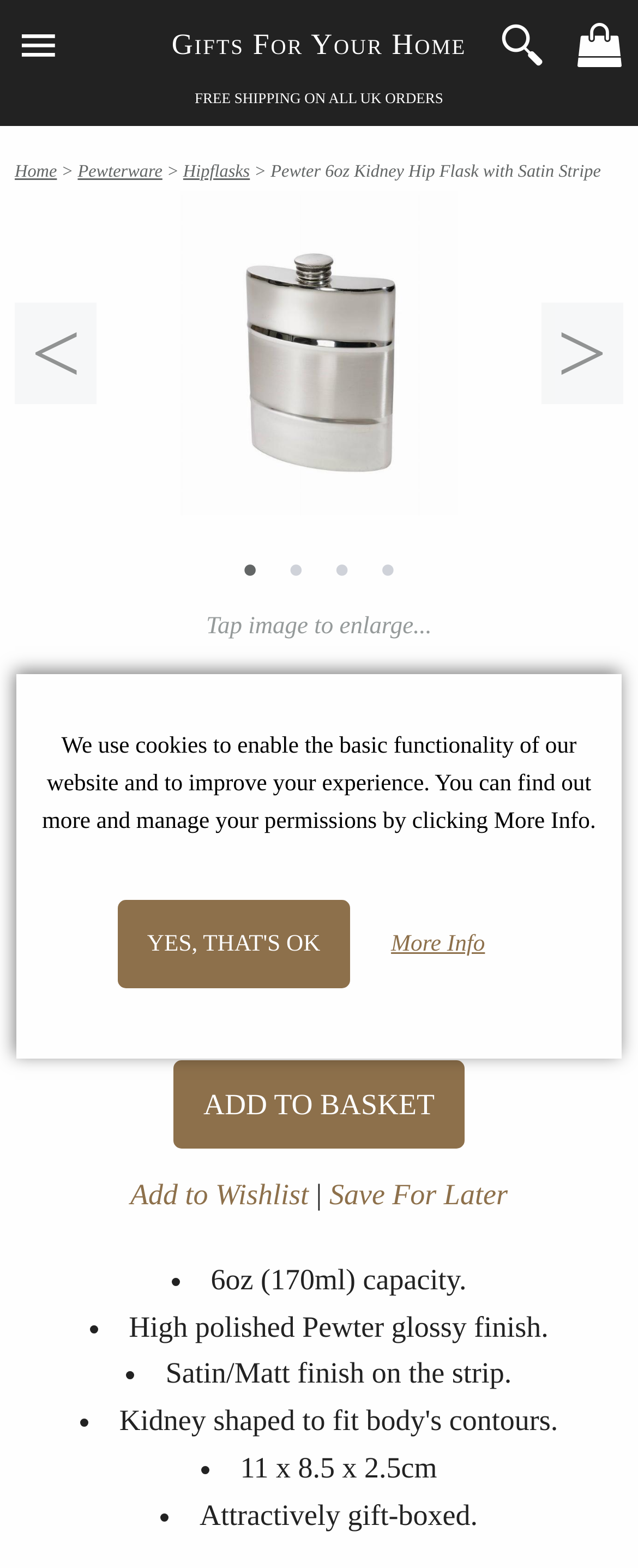Identify the bounding box for the element characterized by the following description: "Pewterware".

[0.122, 0.103, 0.255, 0.115]